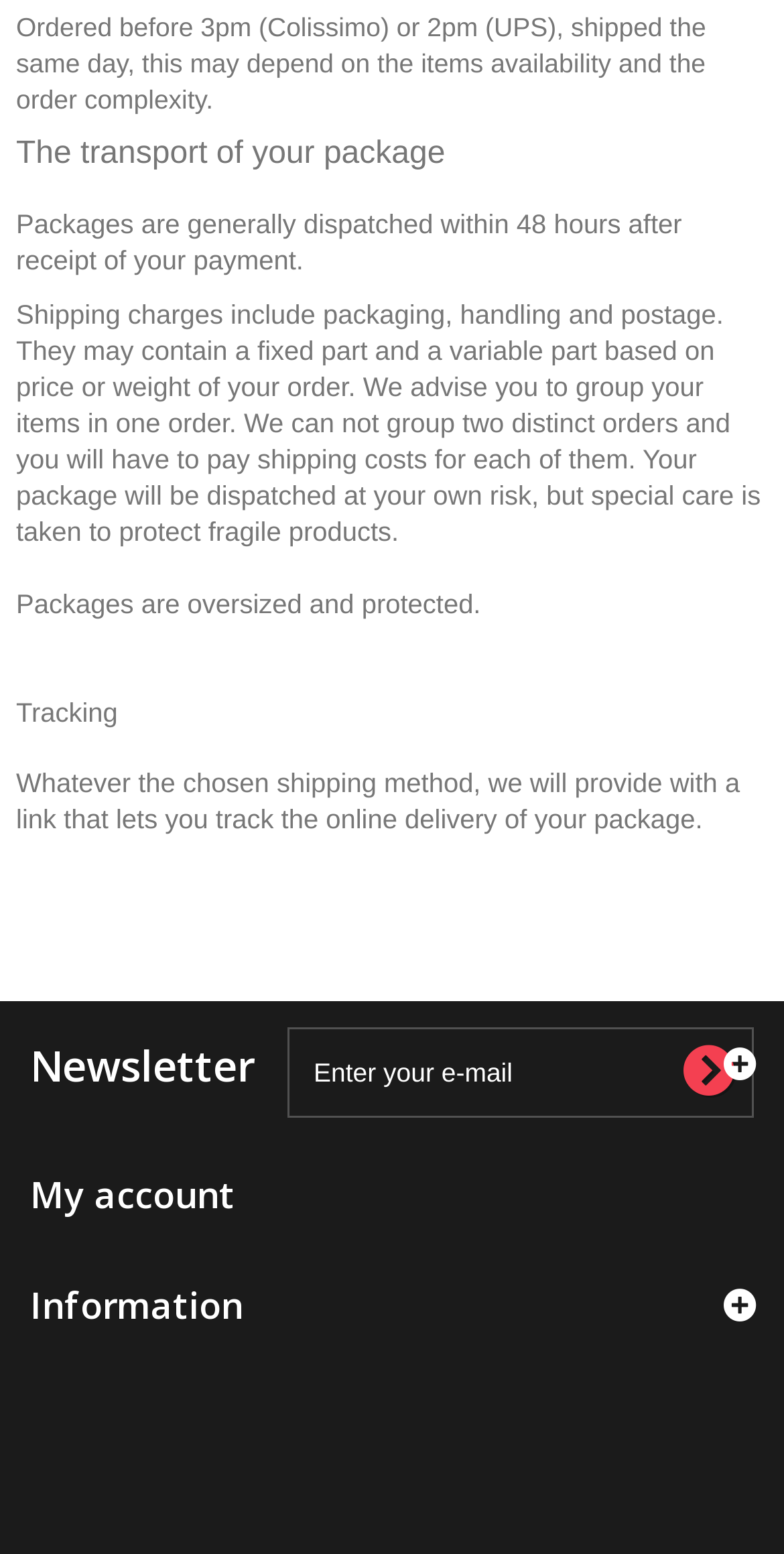Can I track my package?
Offer a detailed and exhaustive answer to the question.

The webpage mentions that regardless of the chosen shipping method, a link will be provided to track the online delivery of the package.